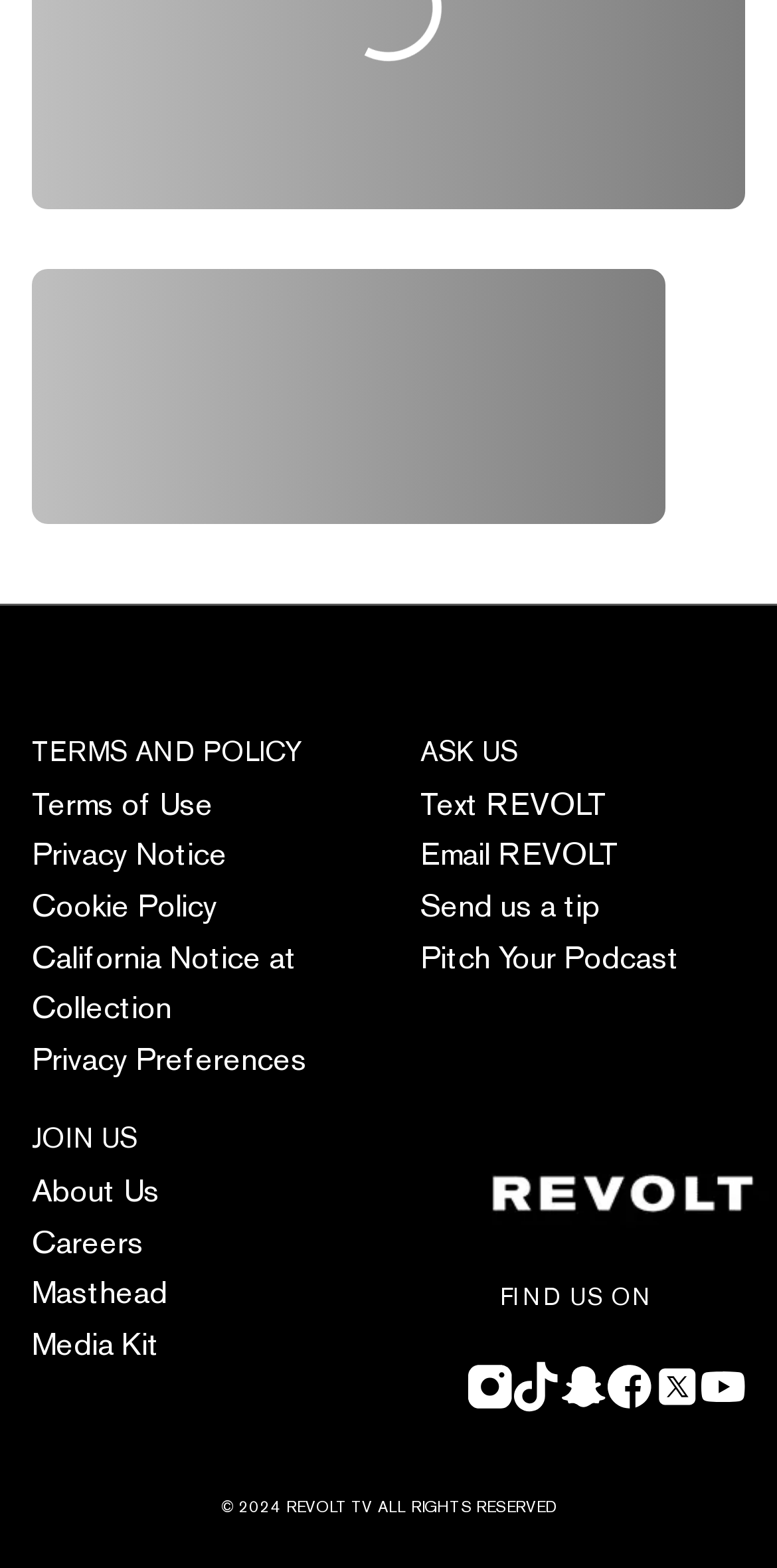Pinpoint the bounding box coordinates of the clickable area needed to execute the instruction: "Follow us on Instagram". The coordinates should be specified as four float numbers between 0 and 1, i.e., [left, top, right, bottom].

[0.603, 0.812, 0.659, 0.839]